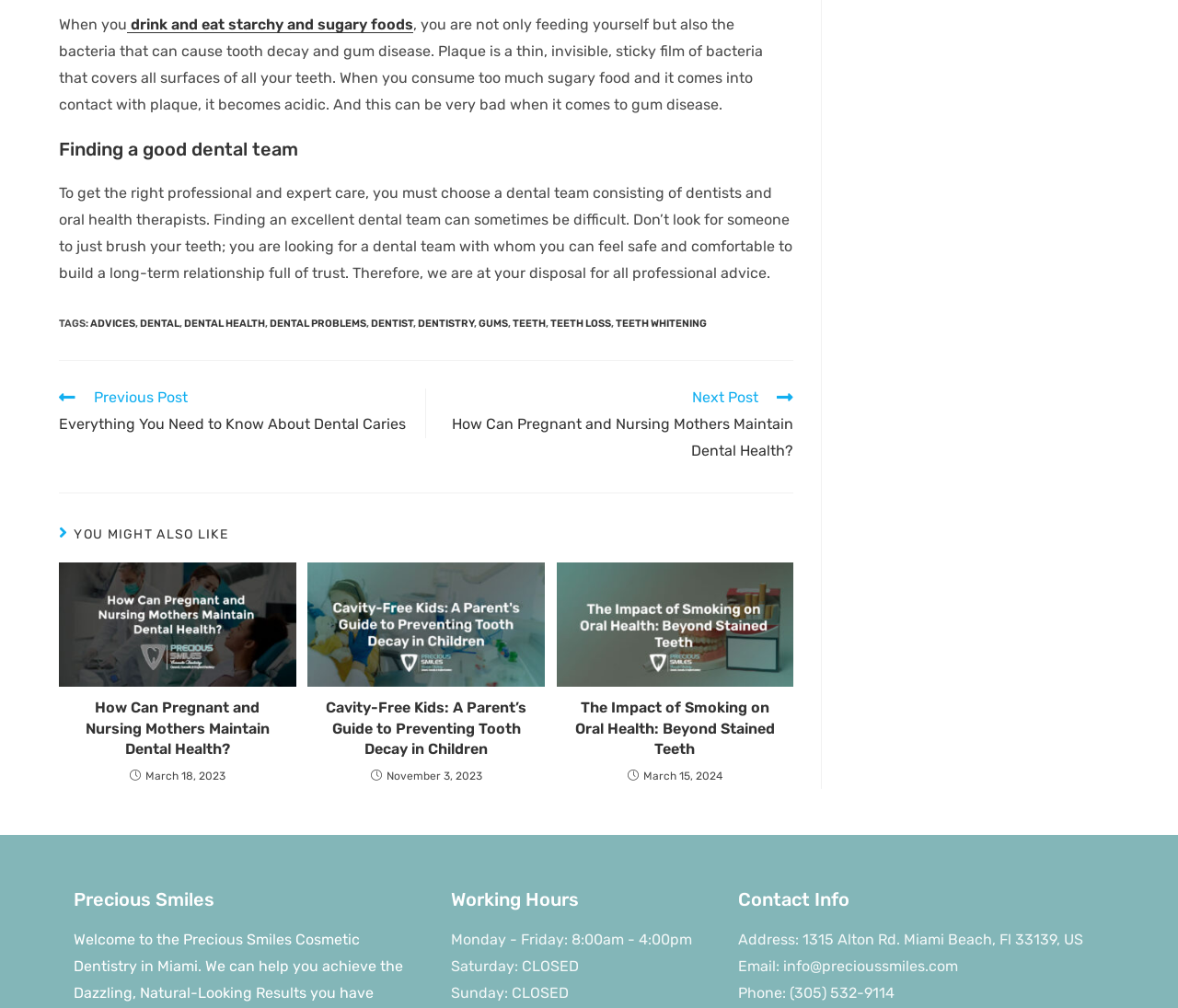For the element described, predict the bounding box coordinates as (top-left x, top-left y, bottom-right x, bottom-right y). All values should be between 0 and 1. Element description: Phone: (305) 532-9114

[0.627, 0.972, 0.934, 0.999]